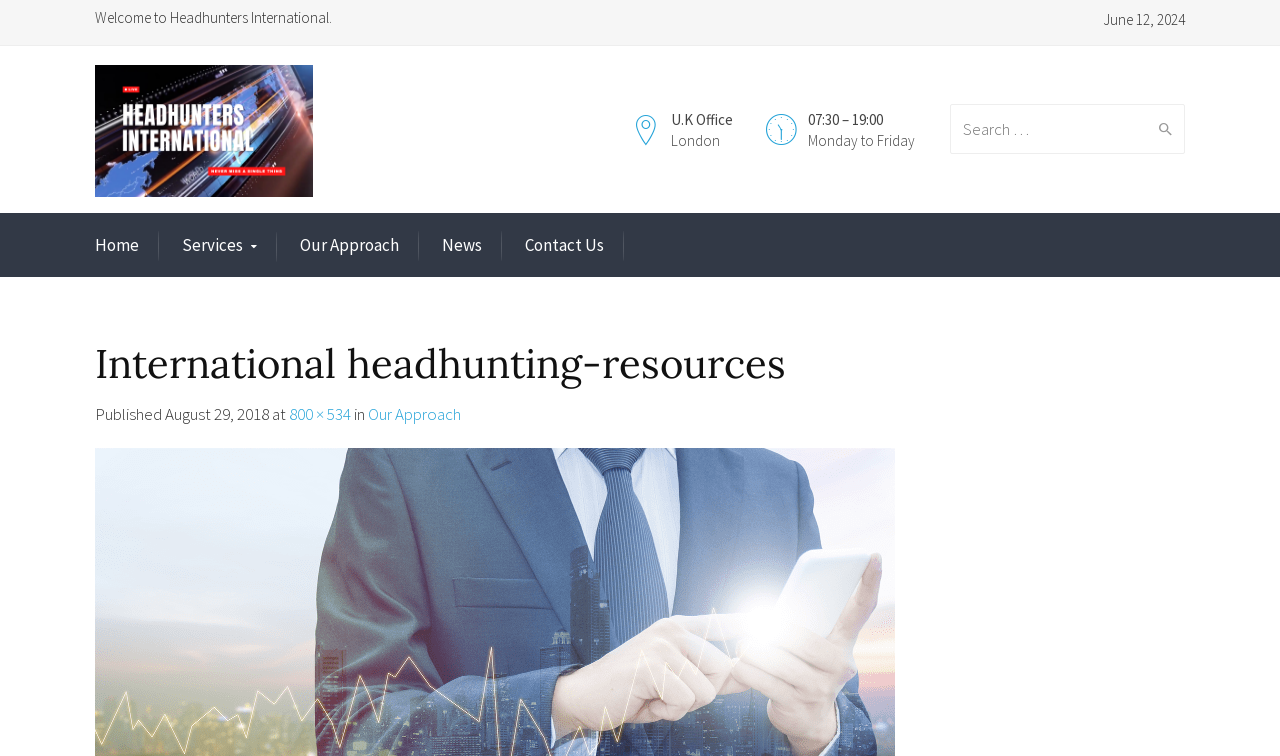Explain in detail what you observe on this webpage.

The webpage appears to be the homepage of Headhunters International, a company that specializes in international headhunting. At the top left of the page, there is a welcome message that reads "Welcome to Headhunters International." Next to it, on the top right, is the current date, "June 12, 2024". 

Below the welcome message, there is a search bar with a label "Search for:" and a search button. The search bar is positioned near the top center of the page.

On the top right side of the page, there is a section that displays the office hours and location. It shows that the office is open from 07:30 to 19:00, Monday to Friday, and is located in London, UK.

The top navigation menu consists of five links: "Home", "Services", "Our Approach", "News", and "Contact Us". These links are positioned horizontally across the top center of the page.

Below the navigation menu, there is a large header section that takes up most of the page. It contains a heading that reads "International headhunting-resources" and a subheading that reads "Published August 29, 2018". There is also a link to an article titled "International Headhunting: Unlocking a World of Talent, on Time and on Budget" at the bottom of this section.

On the top left side of the page, there is a logo of Headhunters International, which is also a link to the homepage.